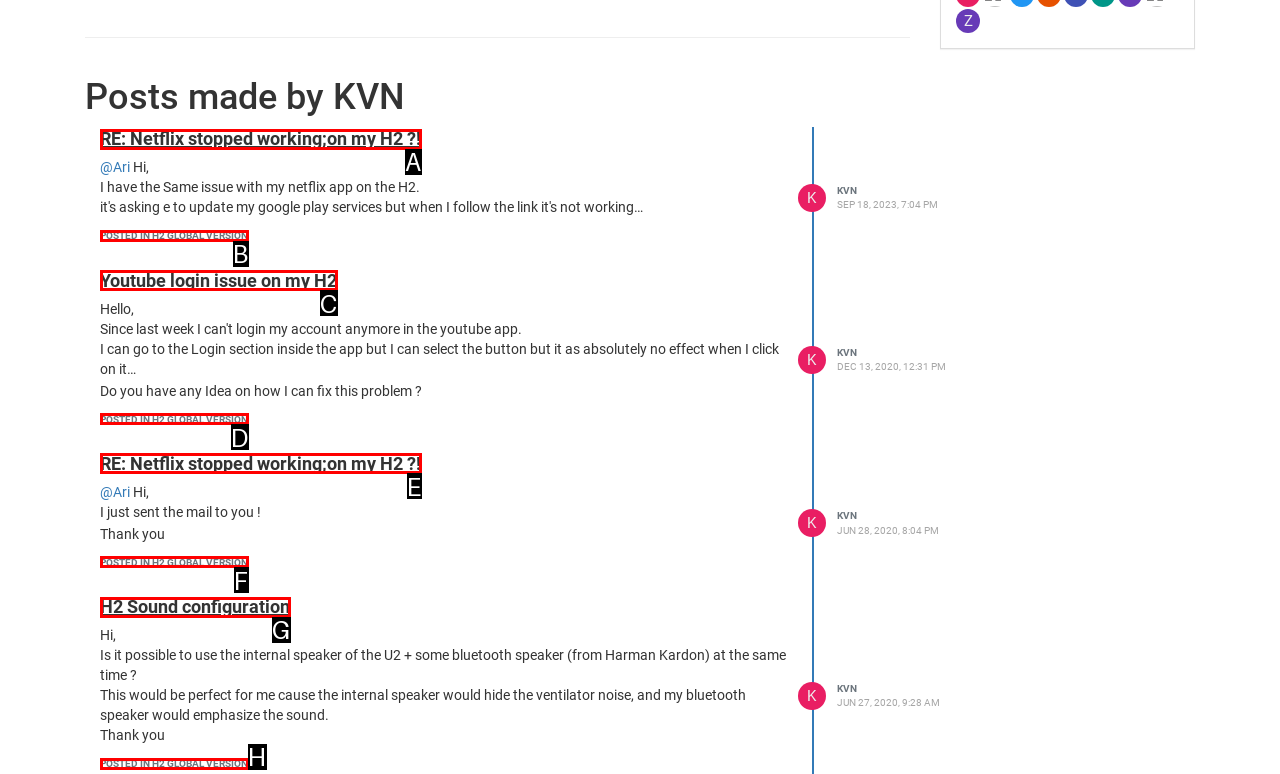Match the description: posted in H2 Global version to one of the options shown. Reply with the letter of the best match.

H